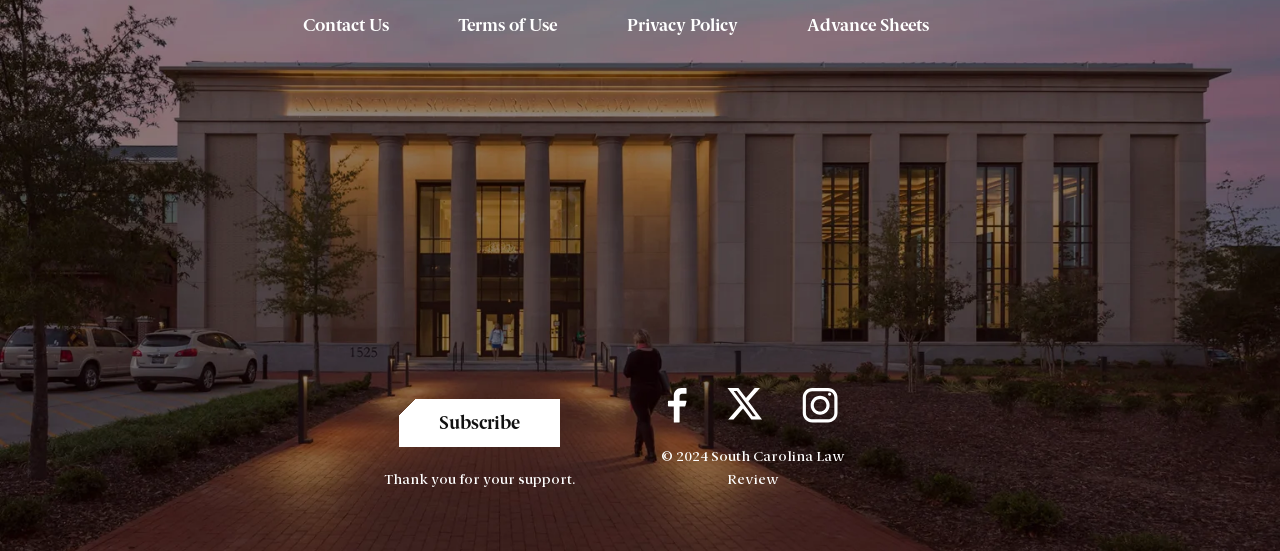Please locate the bounding box coordinates of the element's region that needs to be clicked to follow the instruction: "Read Terms of Use". The bounding box coordinates should be provided as four float numbers between 0 and 1, i.e., [left, top, right, bottom].

[0.358, 0.022, 0.435, 0.072]